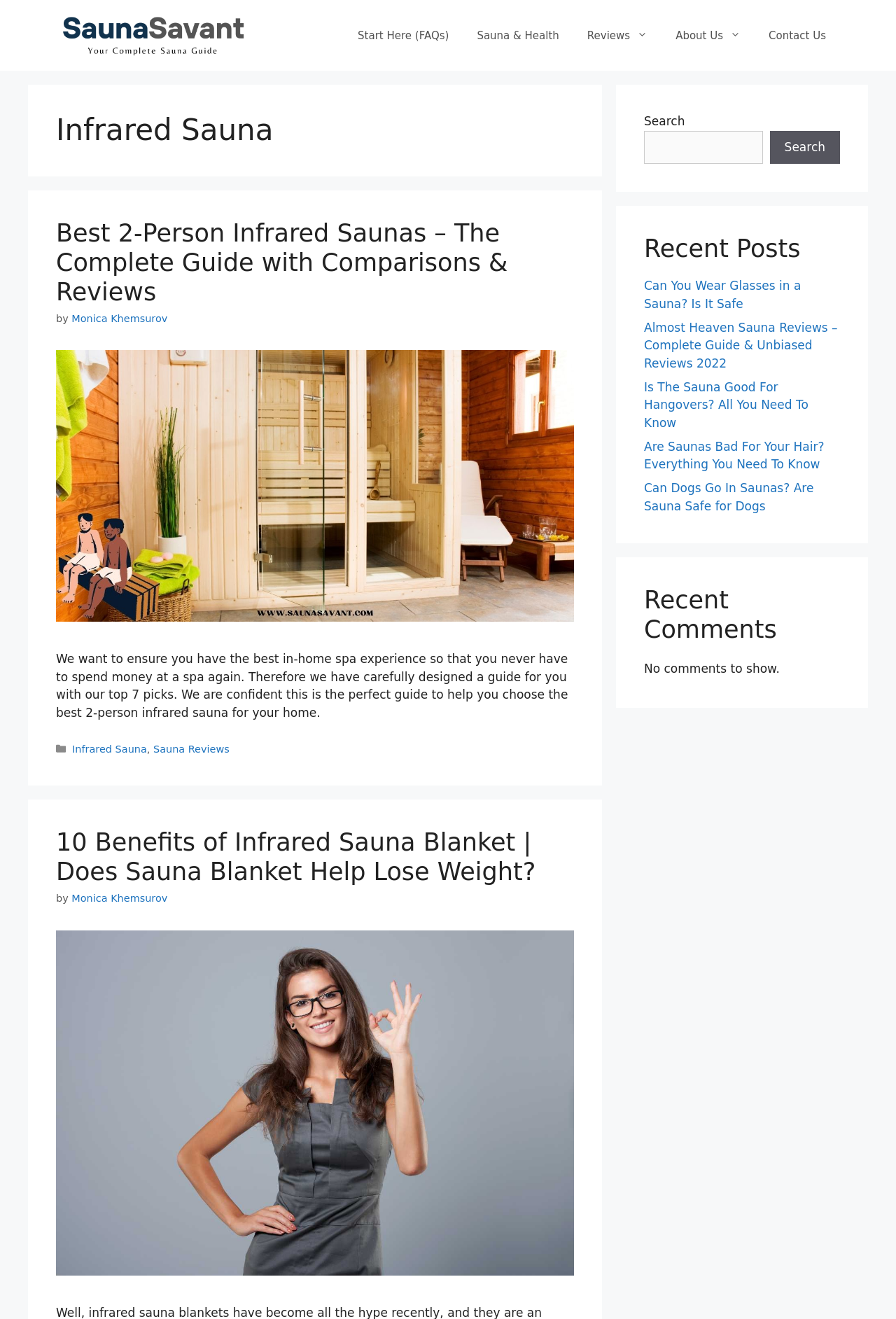Describe every aspect of the webpage in a detailed manner.

The webpage is about infrared saunas, with a focus on reviews, health benefits, and guides. At the top, there is a banner with a logo and a navigation menu with links to different sections of the website, including "Start Here (FAQs)", "Sauna & Health", "Reviews", "About Us", and "Contact Us".

Below the navigation menu, there is a header section with a title "Infrared Sauna" and a subheading "Best 2-Person Infrared Saunas – The Complete Guide with Comparisons & Reviews". This section also includes a link to the guide, an image, and a brief description of the guide.

The main content area is divided into two columns. The left column contains a series of articles, each with a heading, a link, and an image. The articles are about different topics related to infrared saunas, such as the benefits of sauna blankets, reviews of specific sauna models, and tips for using saunas.

The right column contains a search bar, a section for recent posts, and a section for recent comments. The recent posts section lists several links to recent articles, with titles such as "Can You Wear Glasses in a Sauna? Is It Safe" and "Are Saunas Bad For Your Hair? Everything You Need To Know". The recent comments section is currently empty, with a message indicating that there are no comments to show.

At the bottom of the page, there is a footer section with links to categories, including "Infrared Sauna" and "Sauna Reviews".